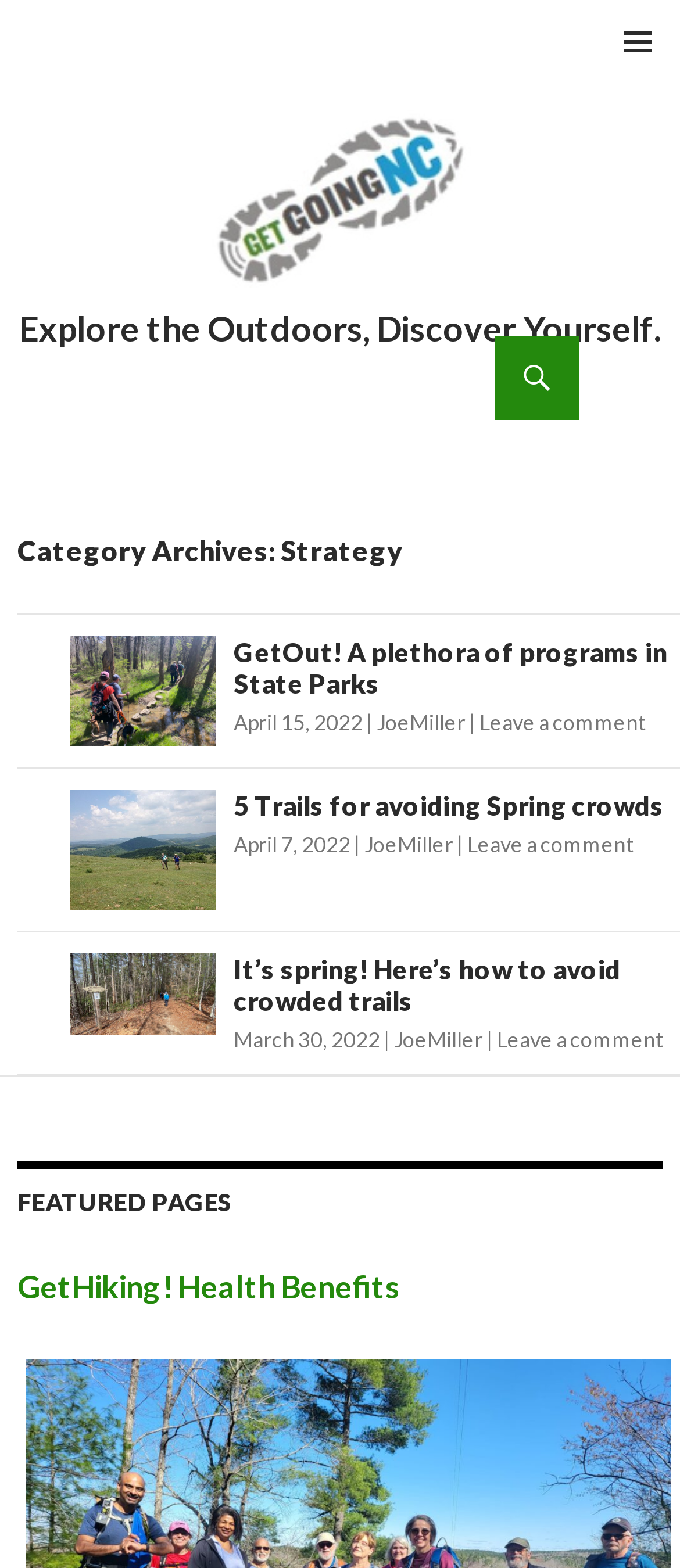Respond to the following question with a brief word or phrase:
How many articles are listed on the page?

3